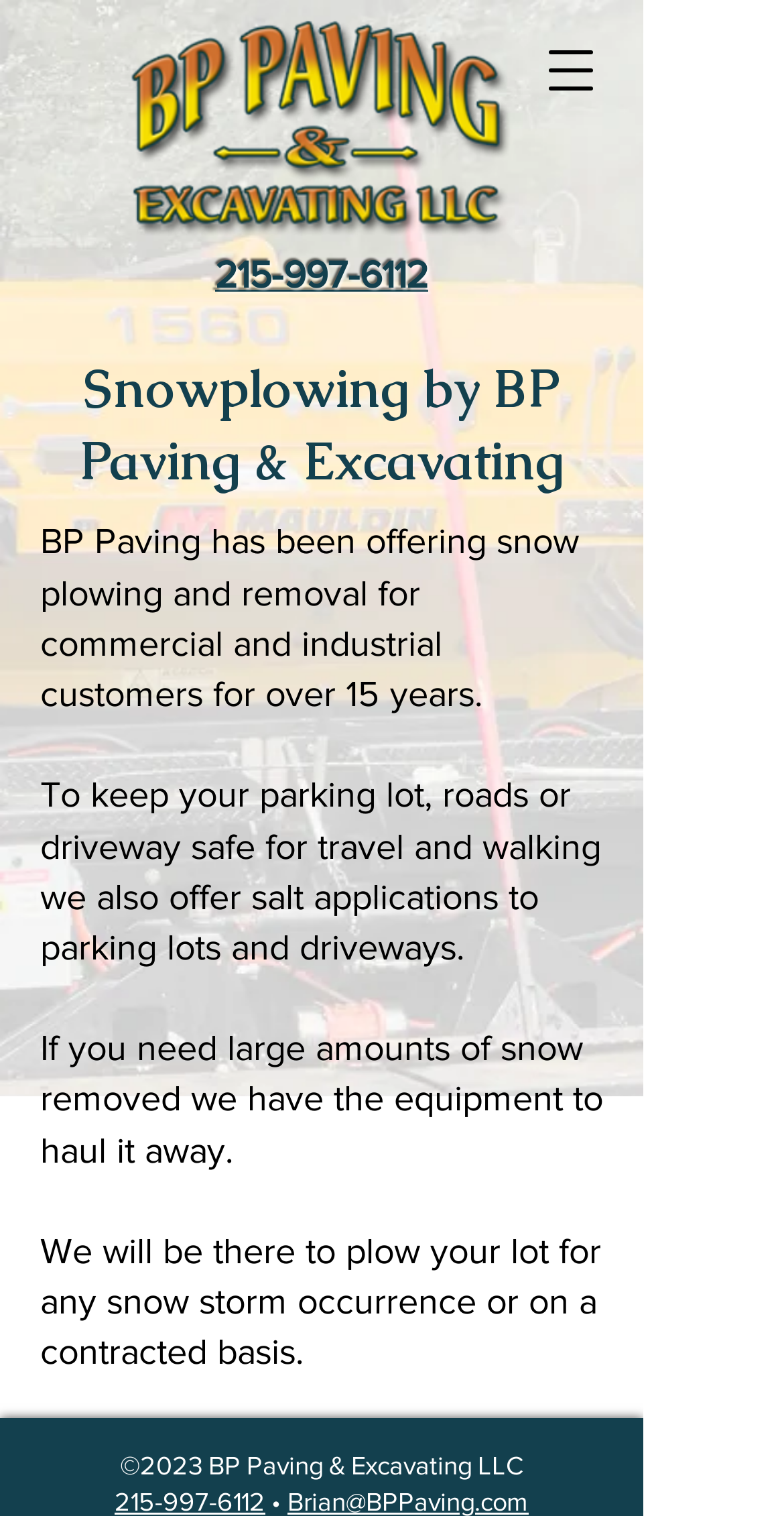Please find and report the primary heading text from the webpage.

Snowplowing by BP Paving & Excavating